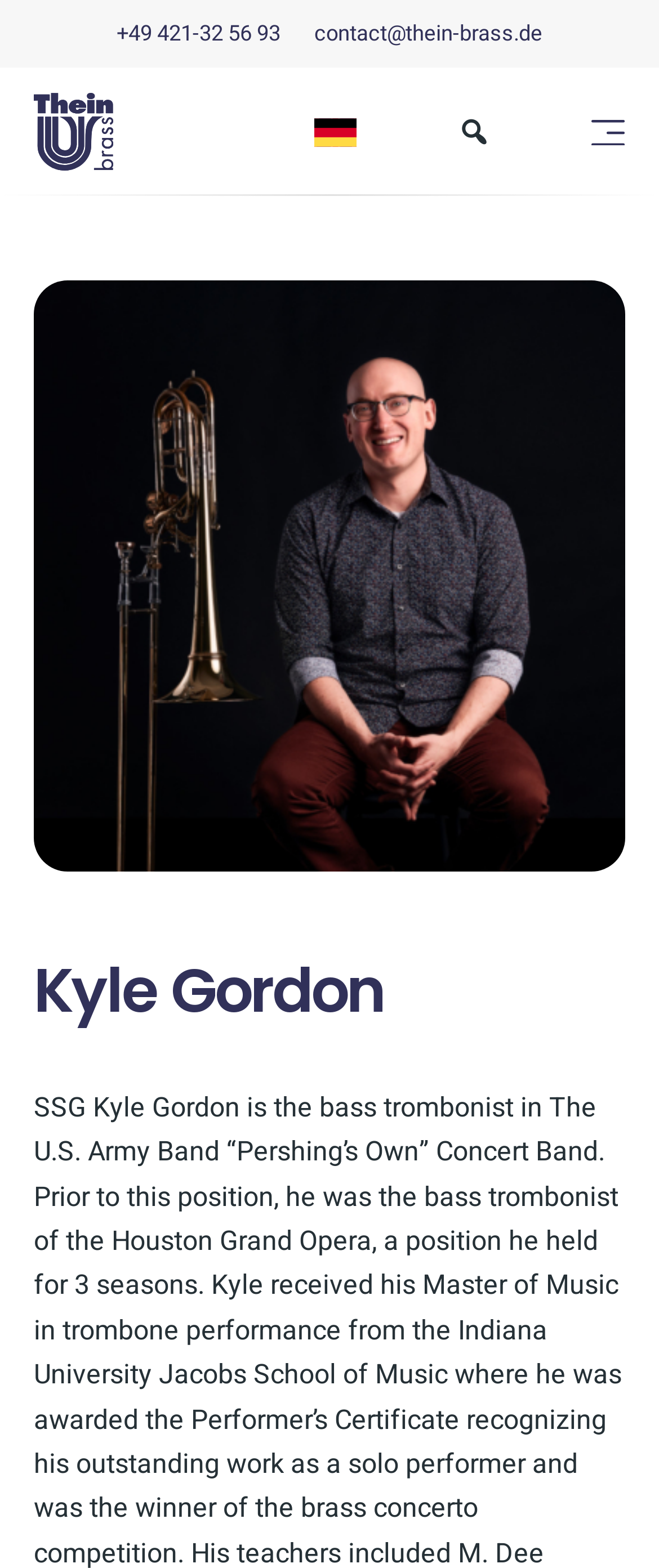What is the phone number on the webpage?
By examining the image, provide a one-word or phrase answer.

+49 421-32 56 93